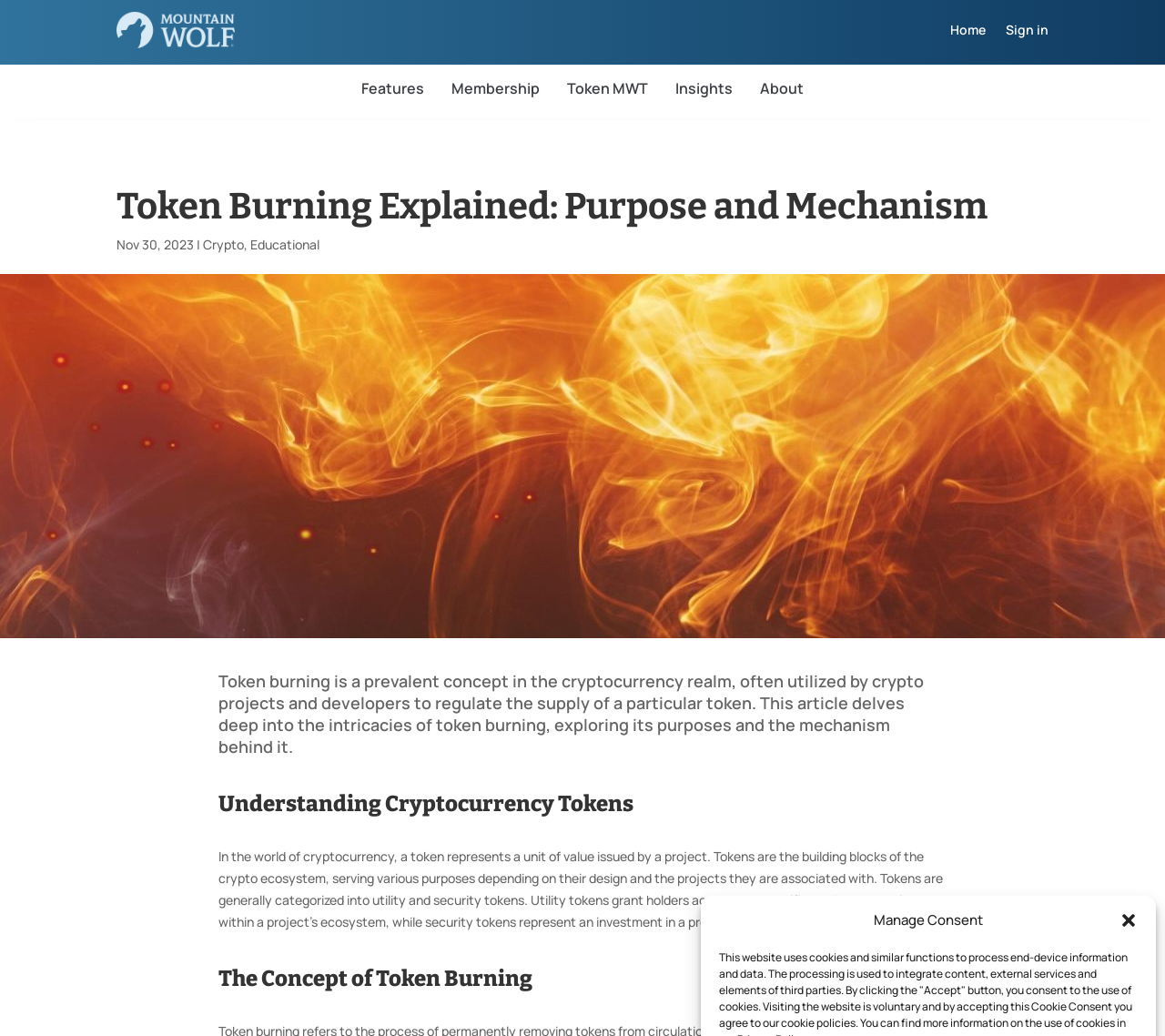Please give the bounding box coordinates of the area that should be clicked to fulfill the following instruction: "Read about Token MWT". The coordinates should be in the format of four float numbers from 0 to 1, i.e., [left, top, right, bottom].

[0.487, 0.076, 0.556, 0.095]